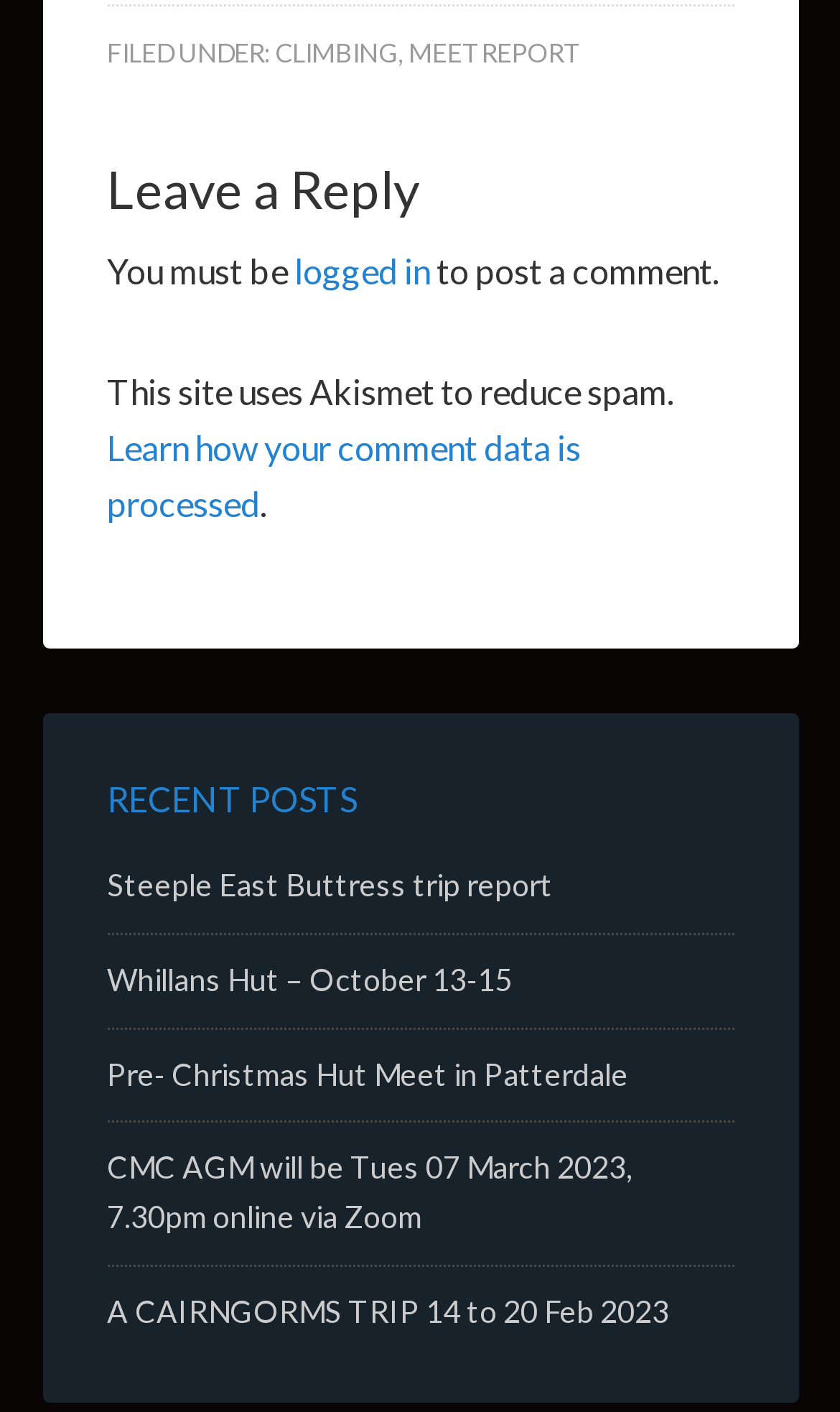Please determine the bounding box coordinates of the section I need to click to accomplish this instruction: "Click on CLIMBING".

[0.327, 0.025, 0.473, 0.048]